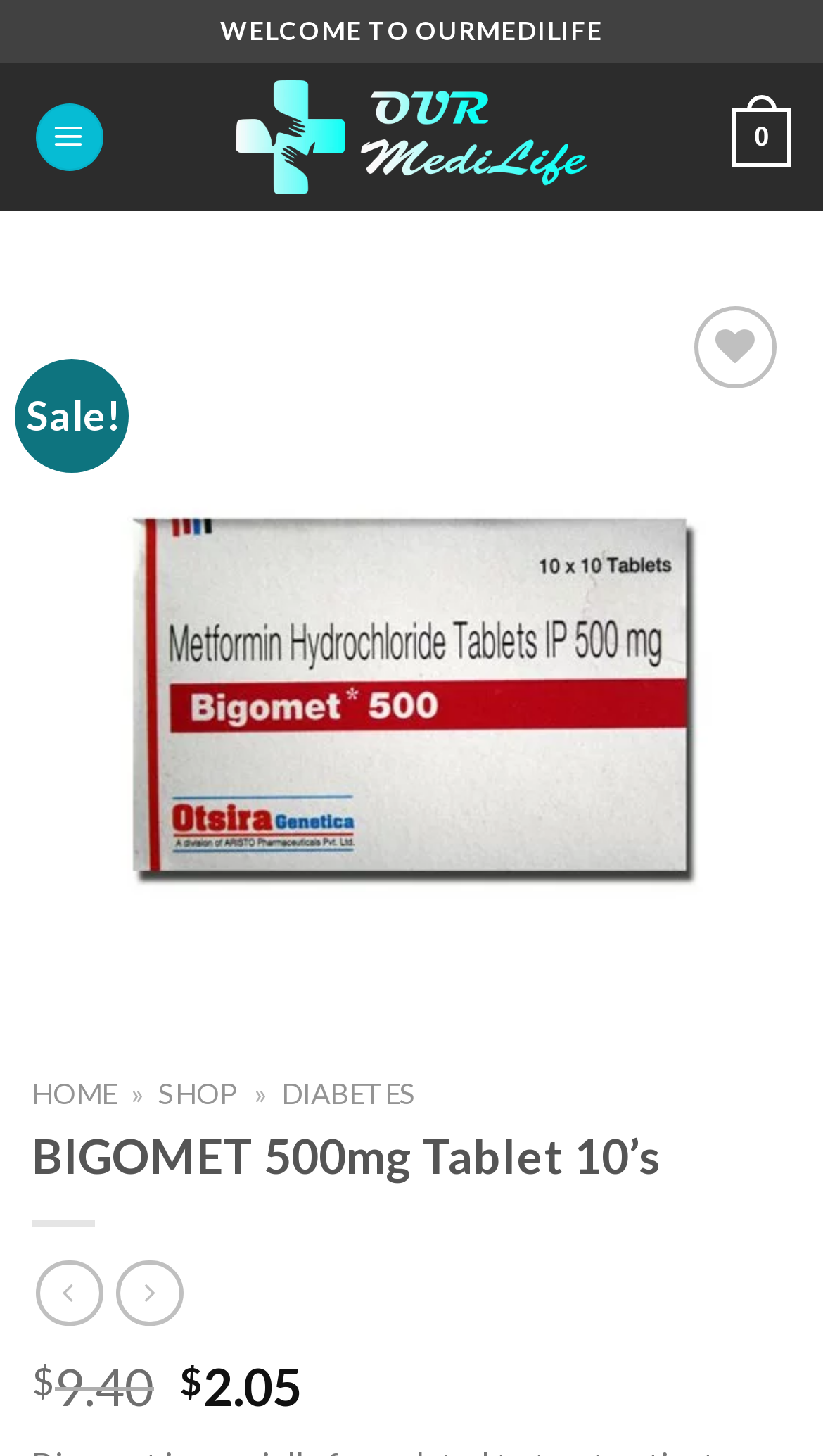Based on the element description Home, identify the bounding box of the UI element in the given webpage screenshot. The coordinates should be in the format (top-left x, top-left y, bottom-right x, bottom-right y) and must be between 0 and 1.

[0.038, 0.739, 0.141, 0.763]